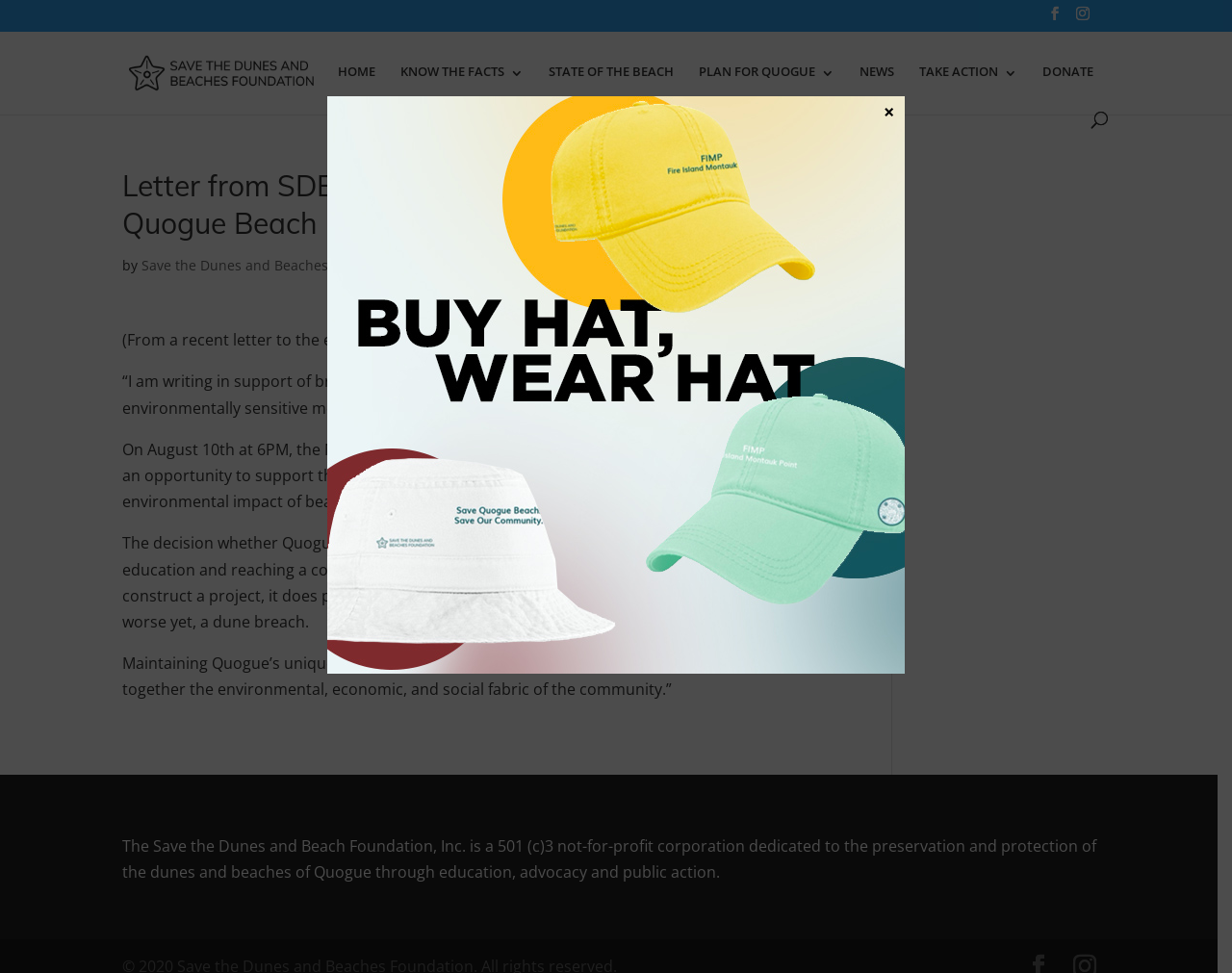Please find the bounding box coordinates of the section that needs to be clicked to achieve this instruction: "donate to the foundation".

[0.846, 0.065, 0.888, 0.115]